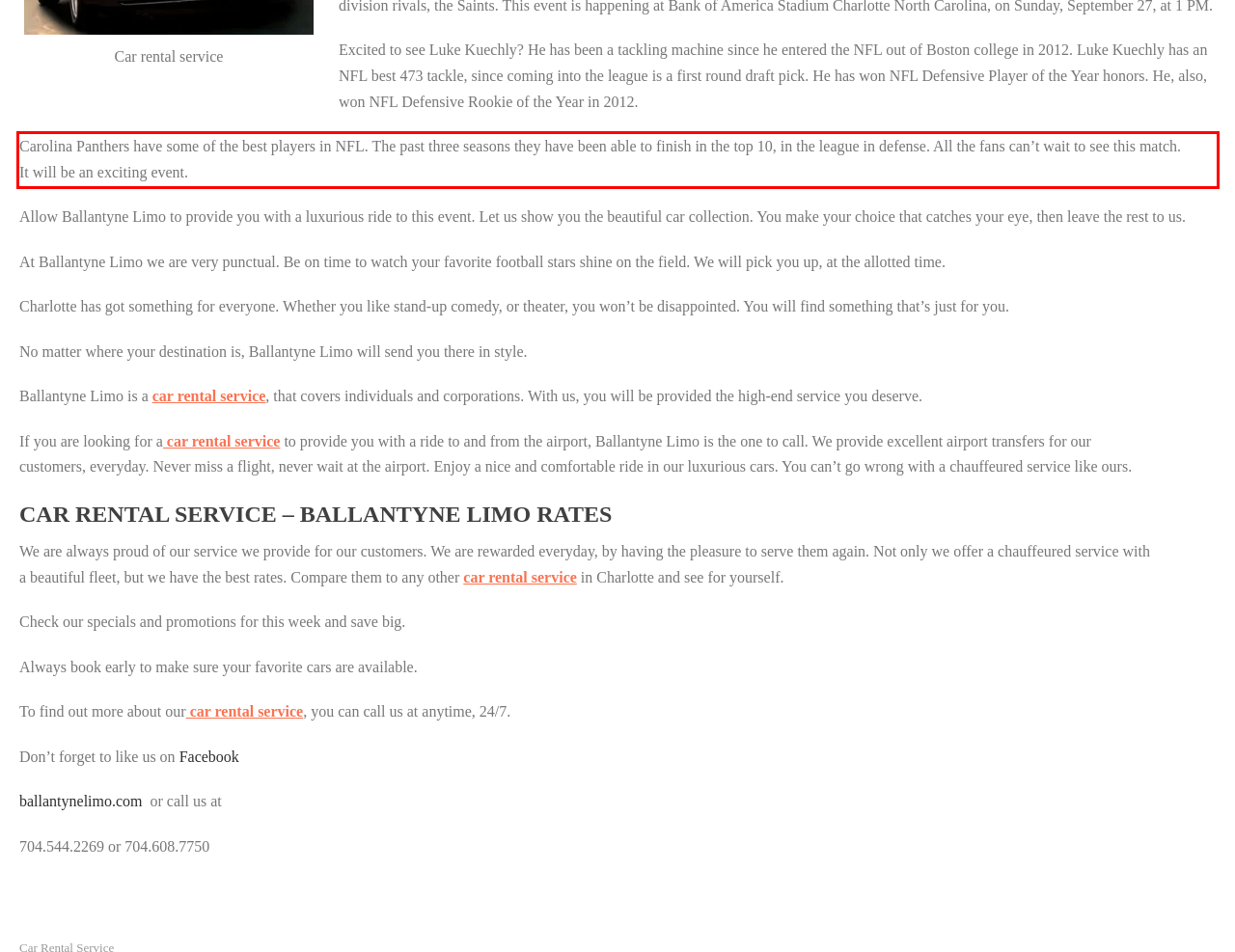You are presented with a webpage screenshot featuring a red bounding box. Perform OCR on the text inside the red bounding box and extract the content.

Carolina Panthers have some of the best players in NFL. The past three seasons they have been able to finish in the top 10, in the league in defense. All the fans can’t wait to see this match. It will be an exciting event.